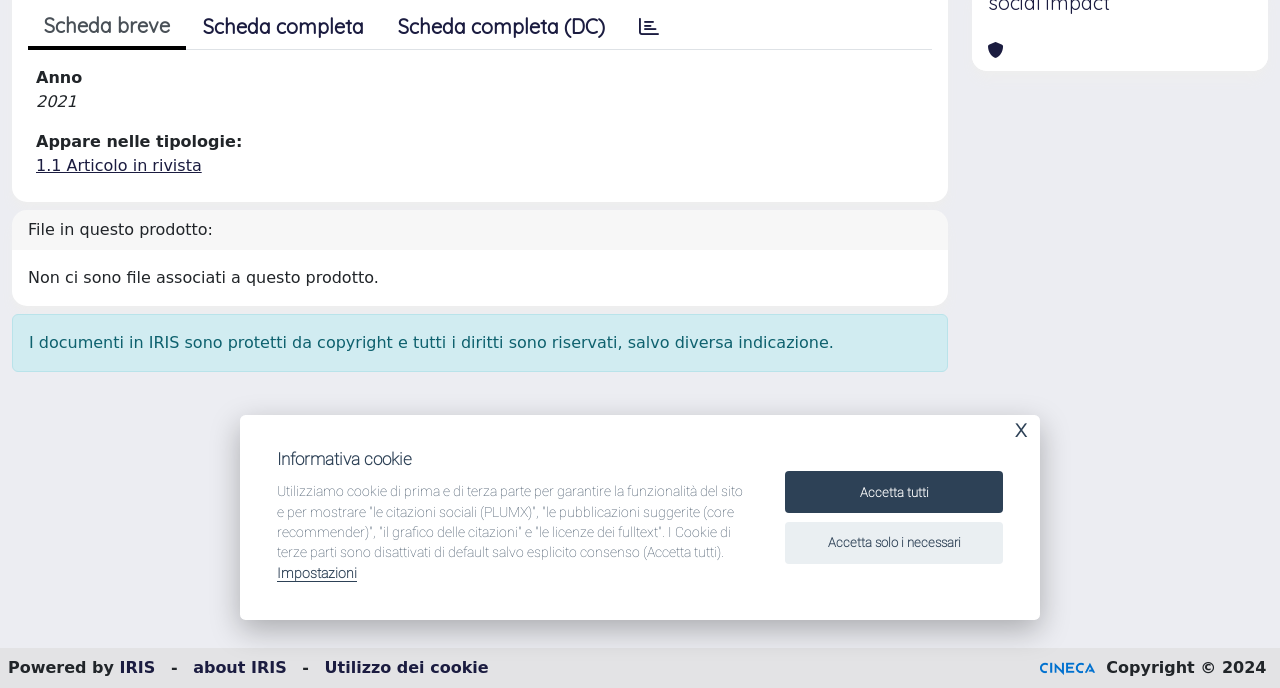Provide the bounding box coordinates for the UI element described in this sentence: "Scheda completa (DC)". The coordinates should be four float values between 0 and 1, i.e., [left, top, right, bottom].

[0.298, 0.009, 0.486, 0.07]